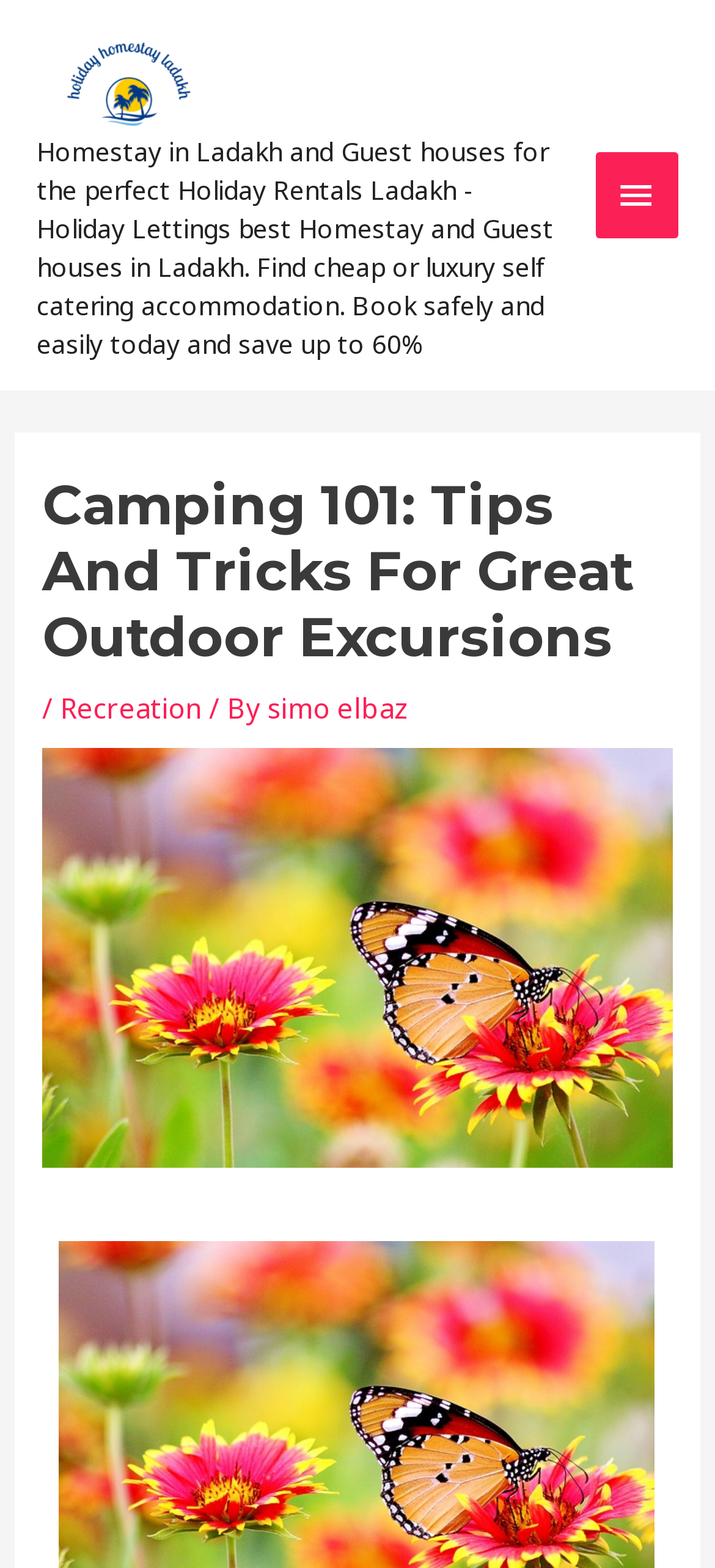Reply to the question with a single word or phrase:
What is the category of the article?

Recreation